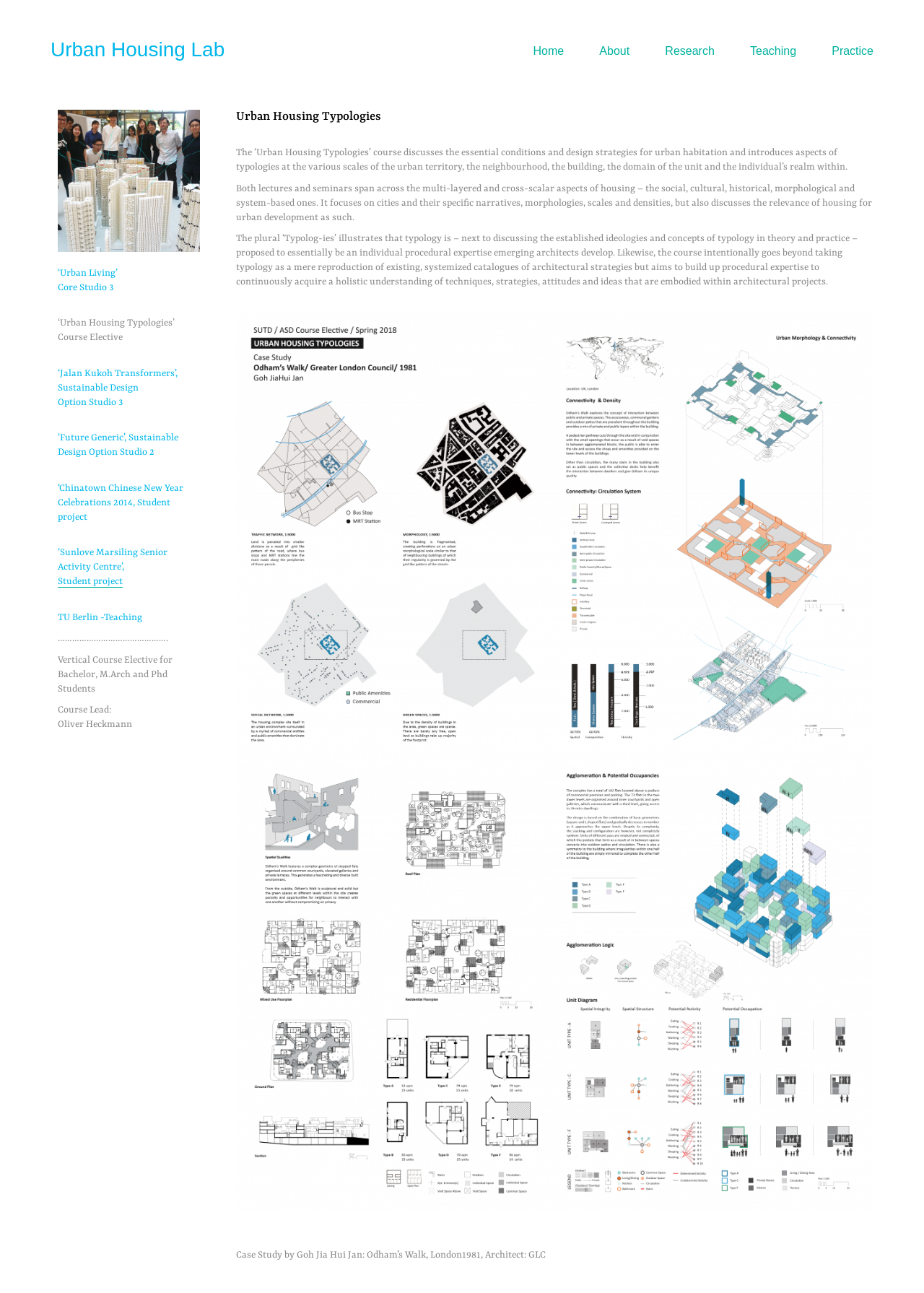Identify the bounding box coordinates of the region I need to click to complete this instruction: "Click on the 'Home' link".

[0.577, 0.034, 0.61, 0.046]